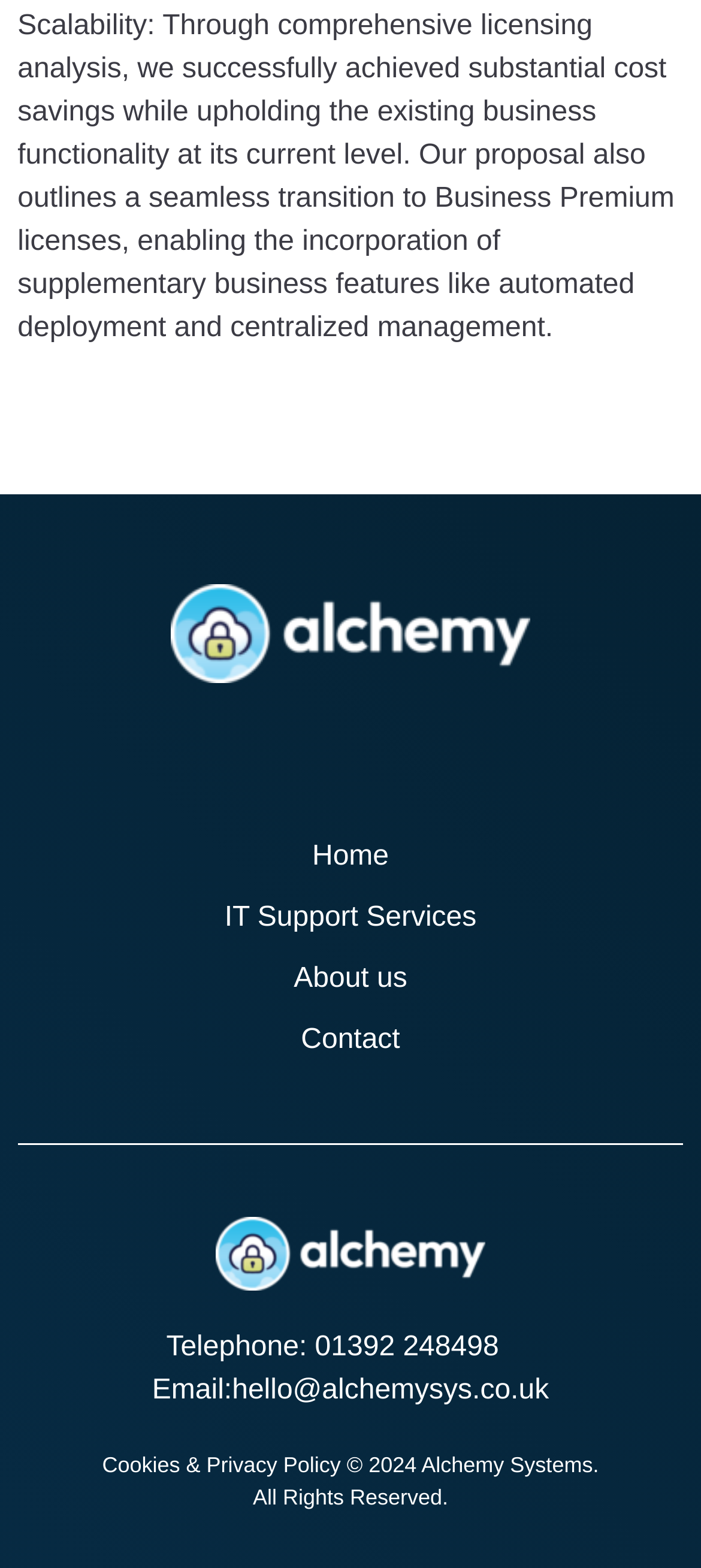What is the purpose of the links at the top?
Please provide a single word or phrase as the answer based on the screenshot.

Navigation